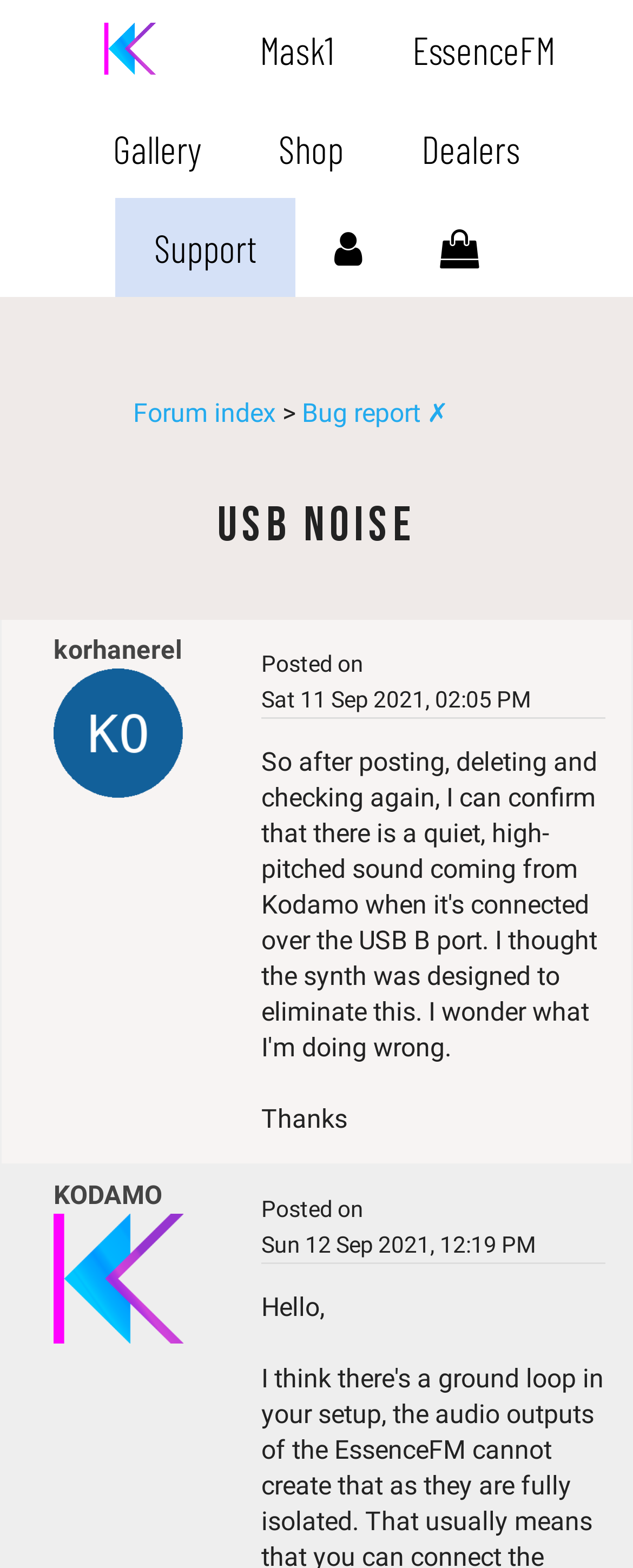What is the name of the forum?
Offer a detailed and full explanation in response to the question.

The name of the forum can be found in the heading element with the text 'USB noise' at the top of the webpage.